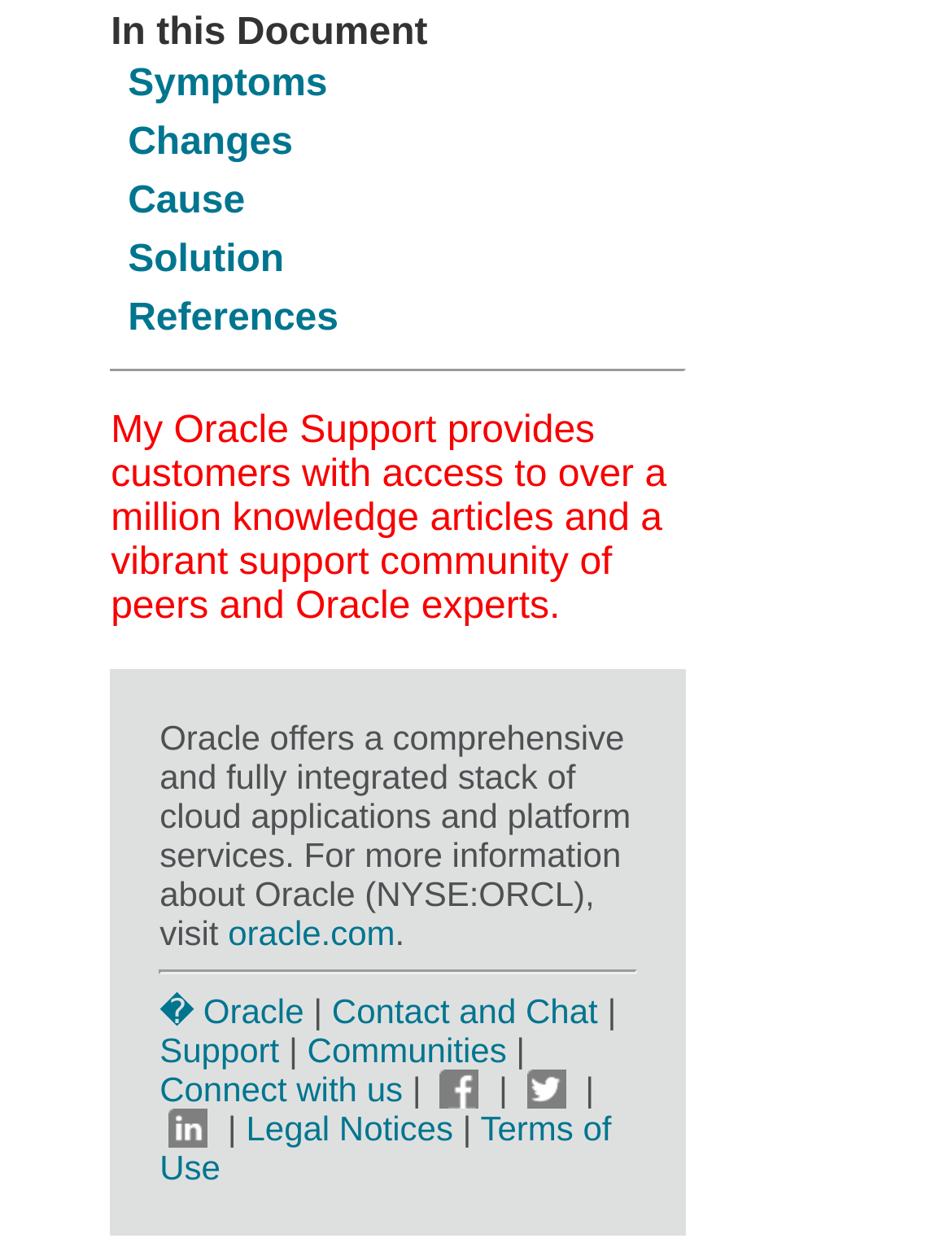Provide the bounding box coordinates in the format (top-left x, top-left y, bottom-right x, bottom-right y). All values are floating point numbers between 0 and 1. Determine the bounding box coordinate of the UI element described as: Contact and Chat

[0.349, 0.787, 0.628, 0.818]